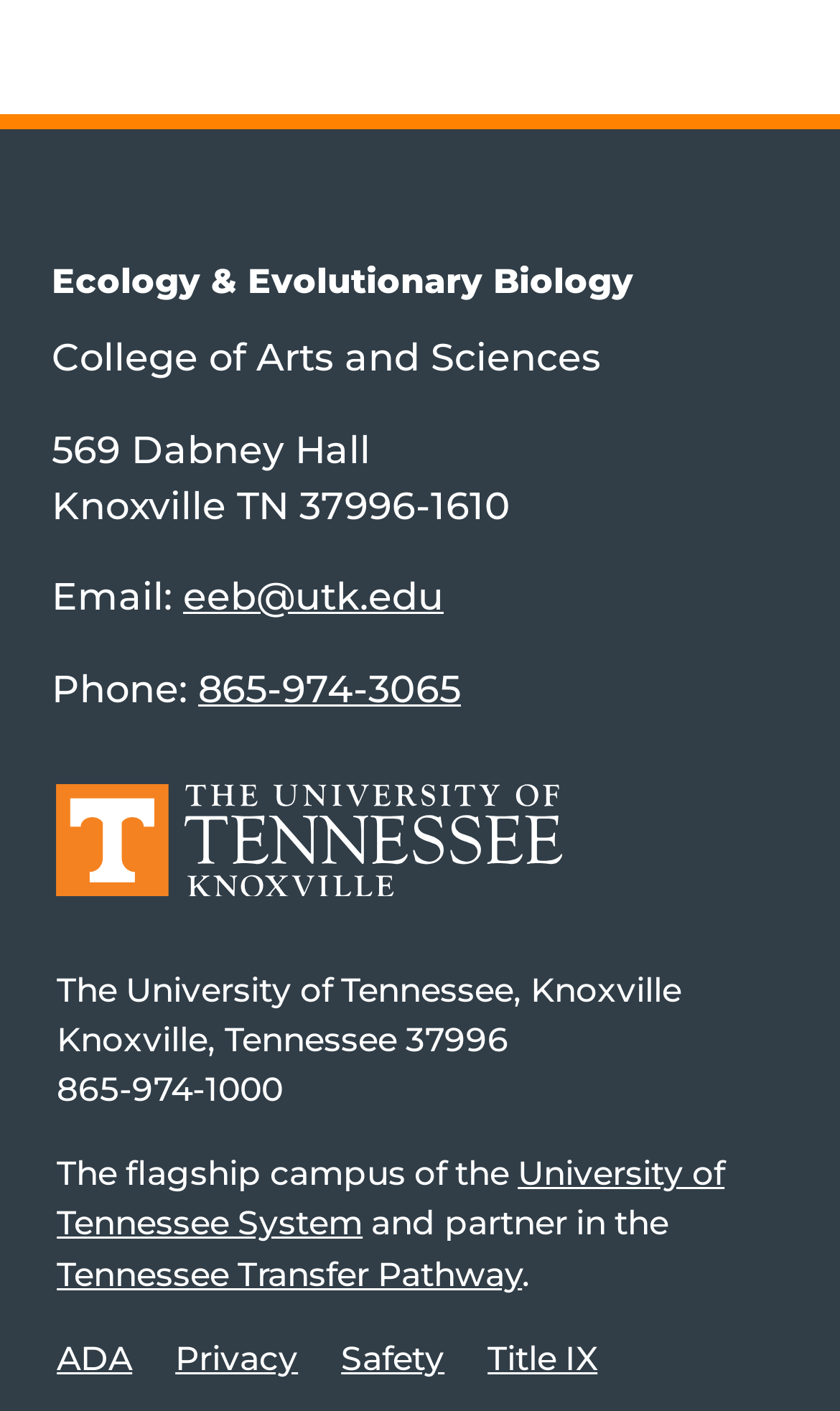Pinpoint the bounding box coordinates of the clickable element to carry out the following instruction: "Learn more about the University of Tennessee System."

[0.068, 0.817, 0.863, 0.882]